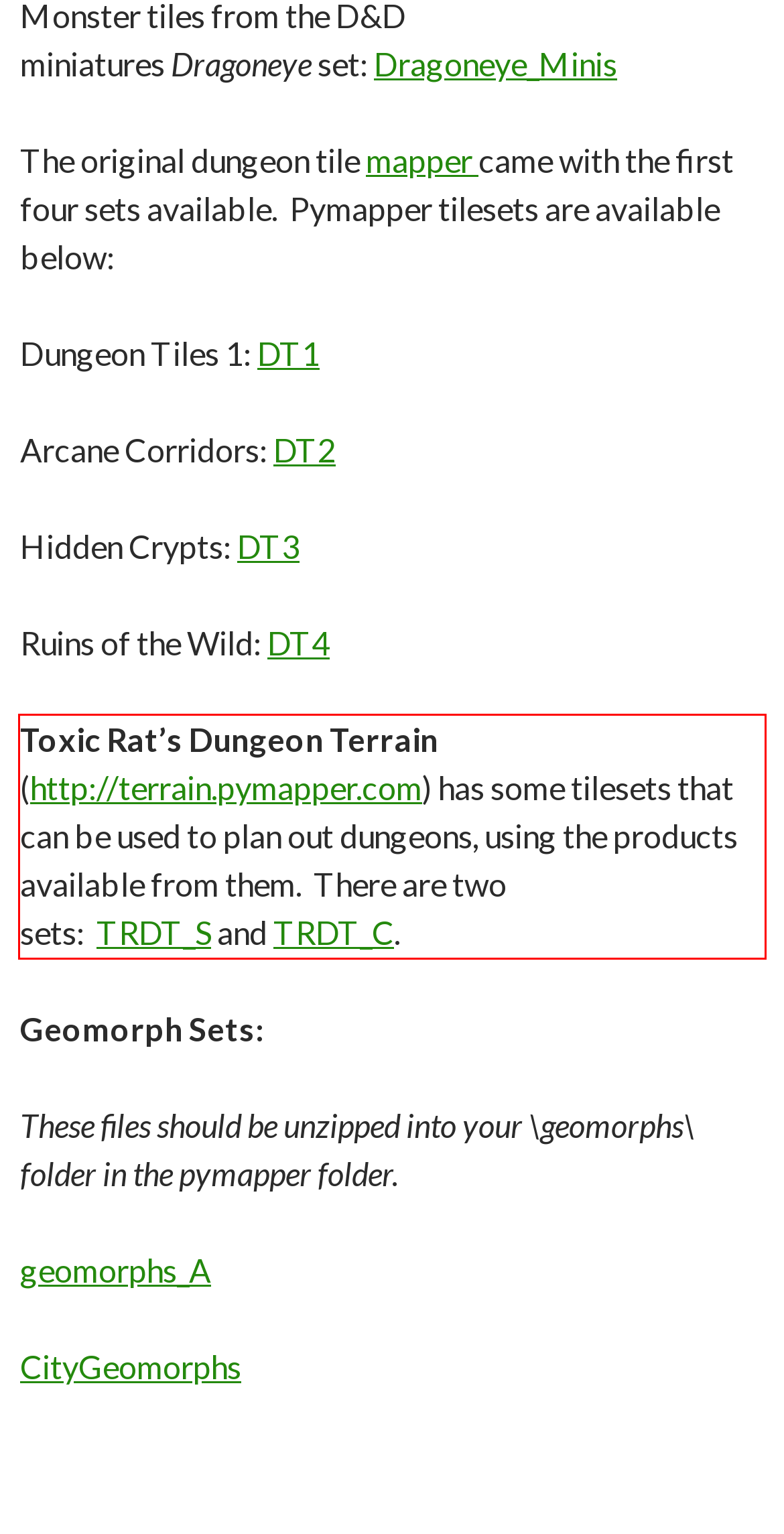Look at the provided screenshot of the webpage and perform OCR on the text within the red bounding box.

Toxic Rat’s Dungeon Terrain (http://terrain.pymapper.com) has some tilesets that can be used to plan out dungeons, using the products available from them. There are two sets: TRDT_S and TRDT_C.